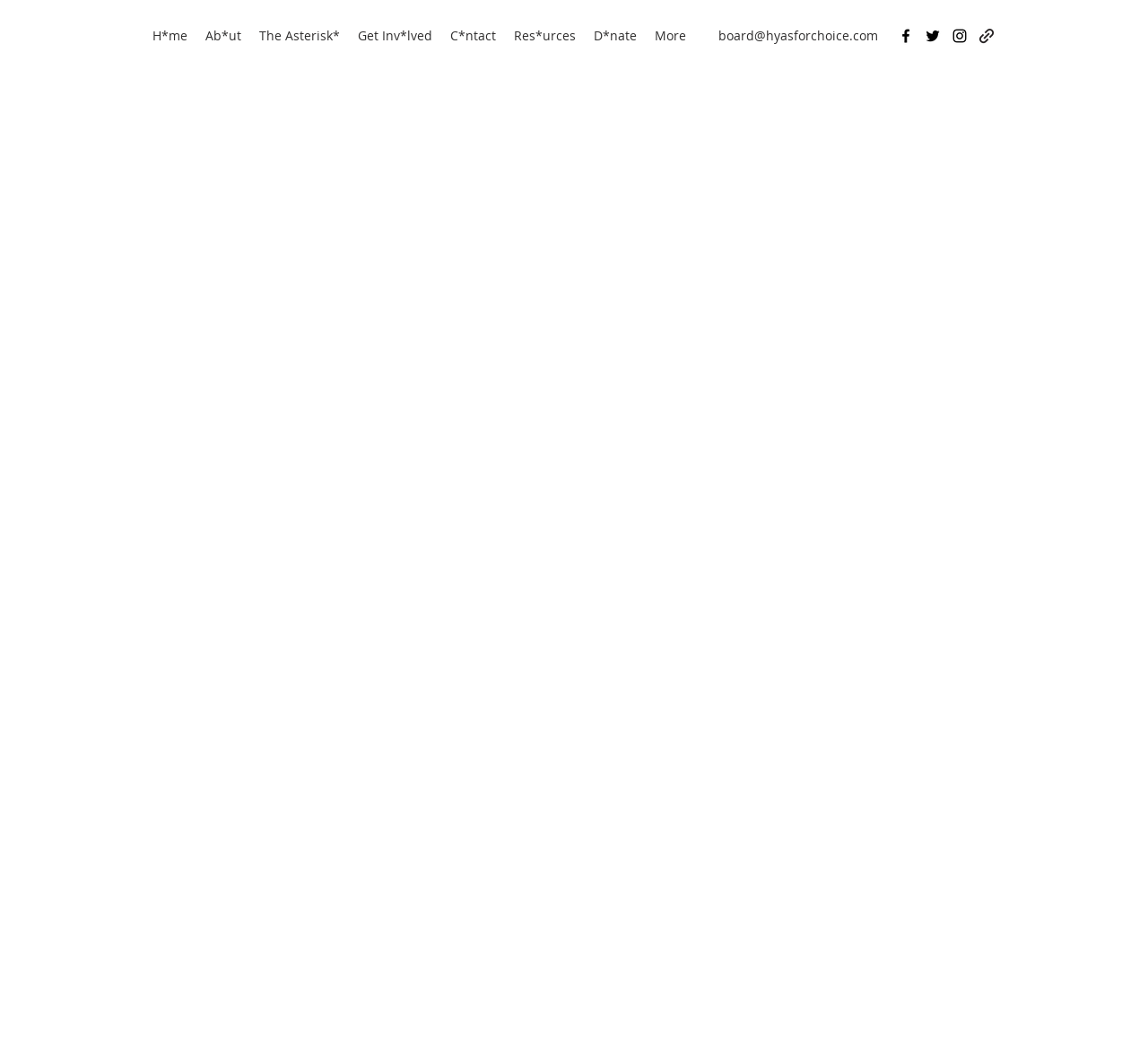Determine the bounding box coordinates of the clickable area required to perform the following instruction: "contact us". The coordinates should be represented as four float numbers between 0 and 1: [left, top, right, bottom].

[0.384, 0.021, 0.44, 0.047]